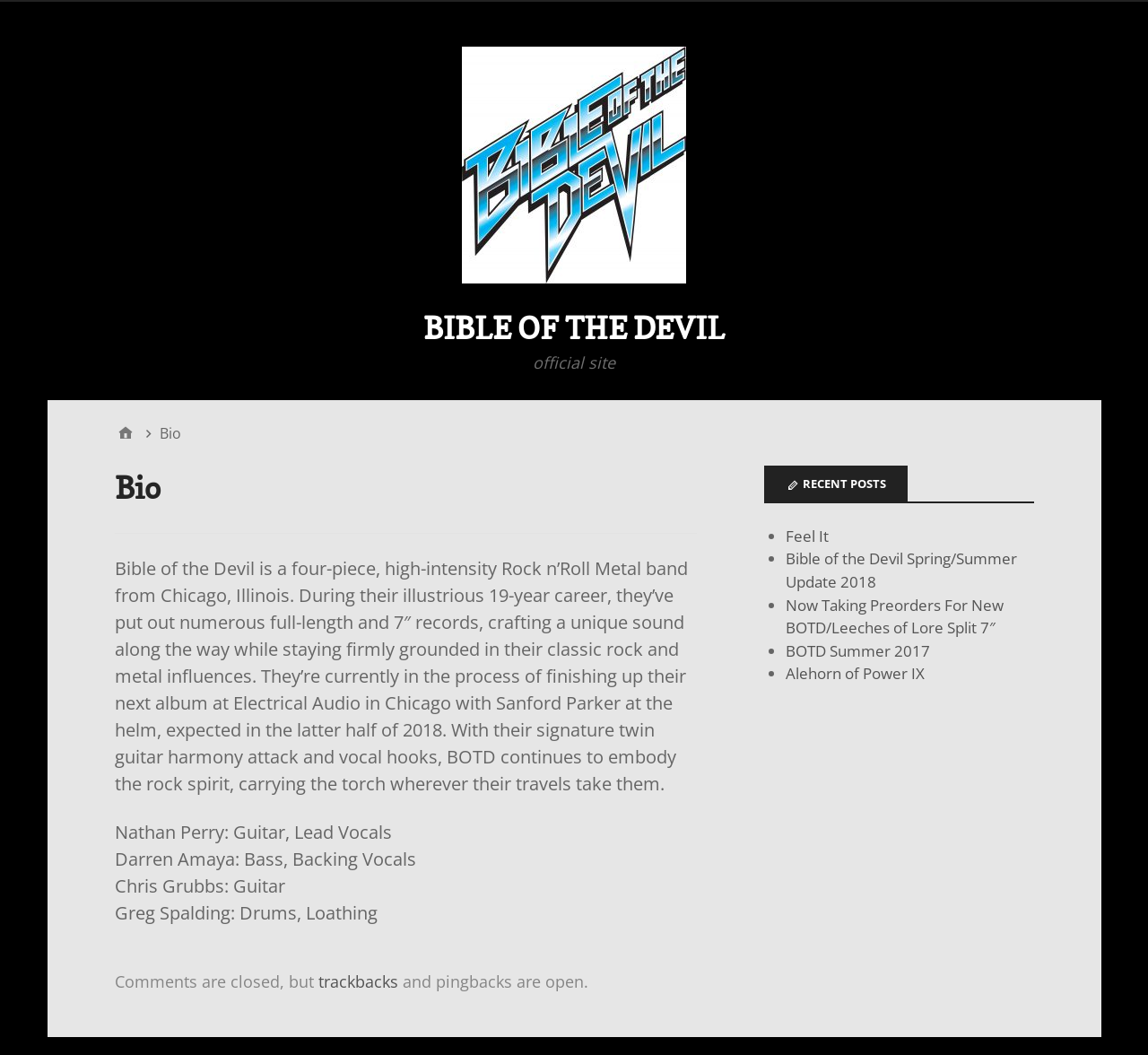Bounding box coordinates are specified in the format (top-left x, top-left y, bottom-right x, bottom-right y). All values are floating point numbers bounded between 0 and 1. Please provide the bounding box coordinate of the region this sentence describes: Alehorn of Power IX

[0.685, 0.629, 0.806, 0.648]